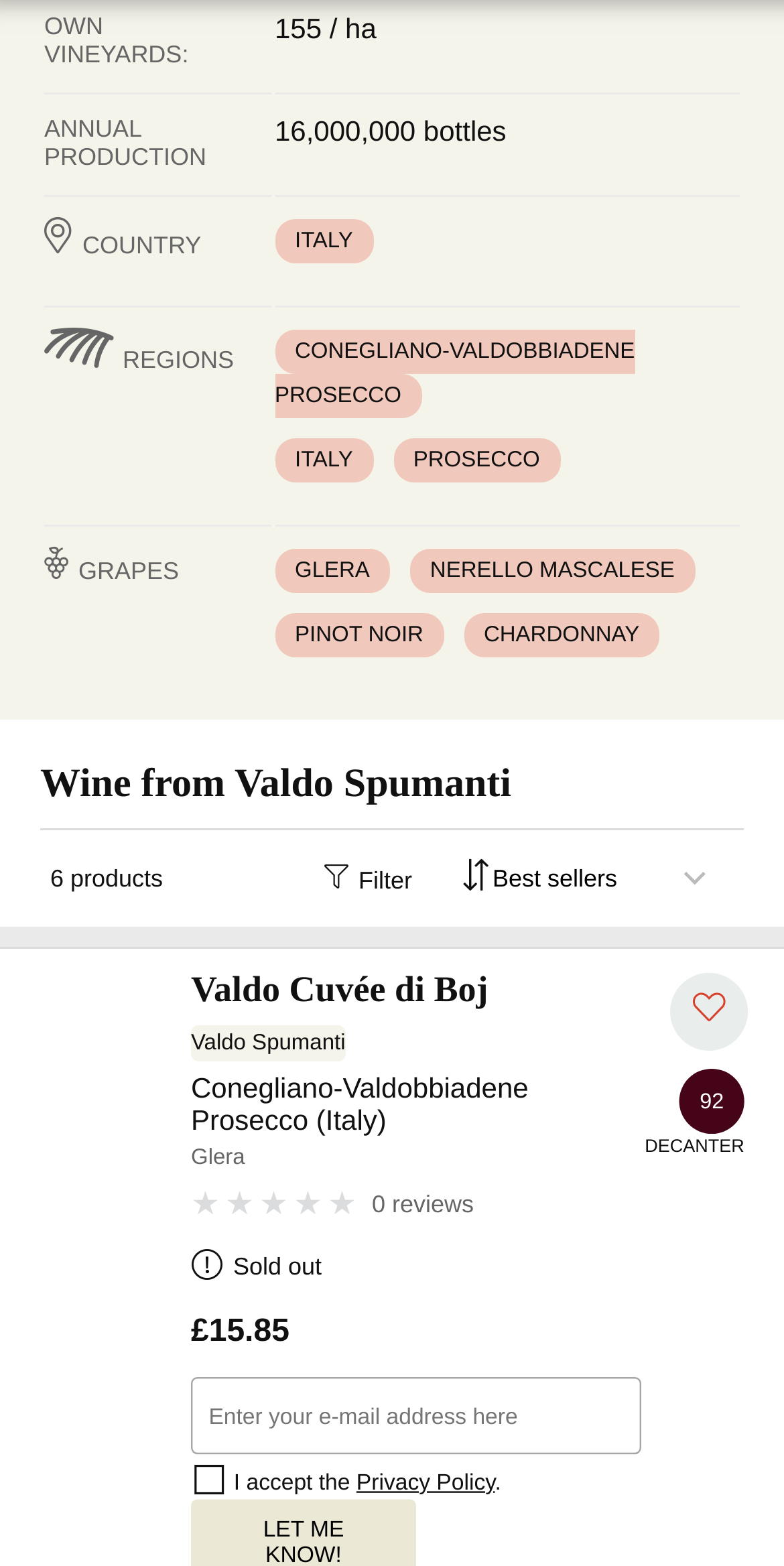Give a concise answer using only one word or phrase for this question:
What country is this wine from?

ITALY